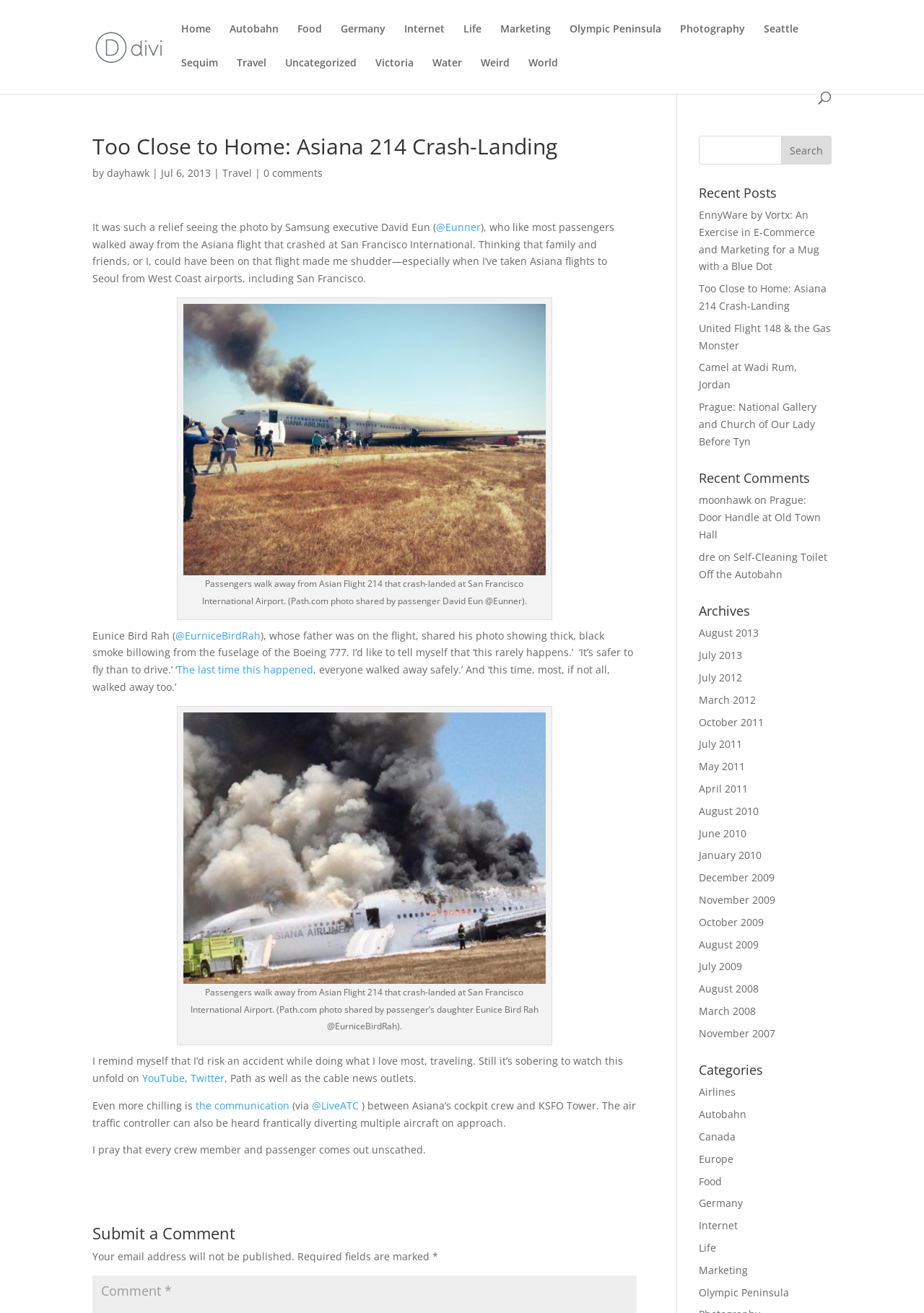Given the element description The last time this happened, specify the bounding box coordinates of the corresponding UI element in the format (top-left x, top-left y, bottom-right x, bottom-right y). All values must be between 0 and 1.

[0.191, 0.505, 0.339, 0.515]